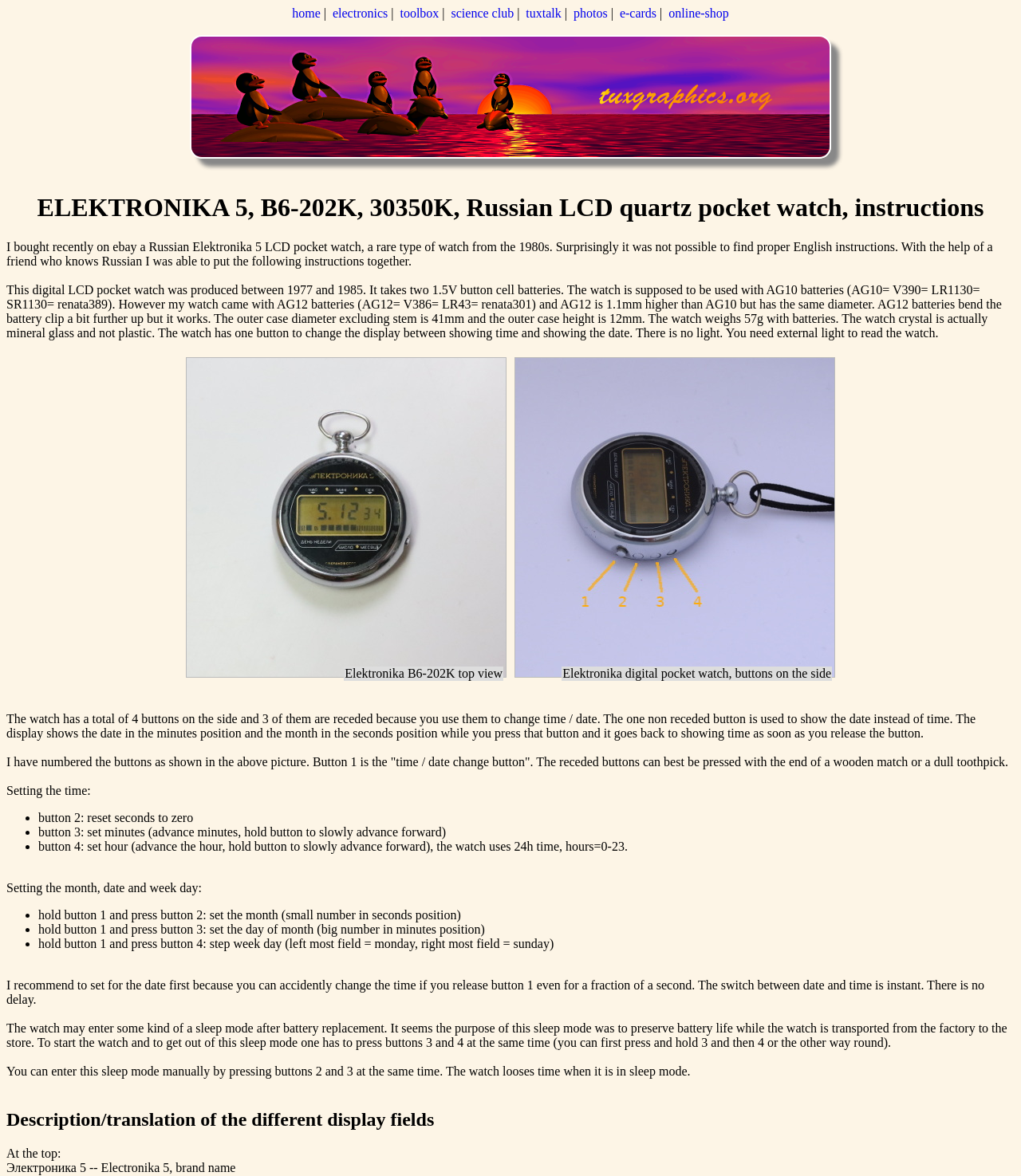Determine the bounding box for the HTML element described here: "Programs". The coordinates should be given as [left, top, right, bottom] with each number being a float between 0 and 1.

None